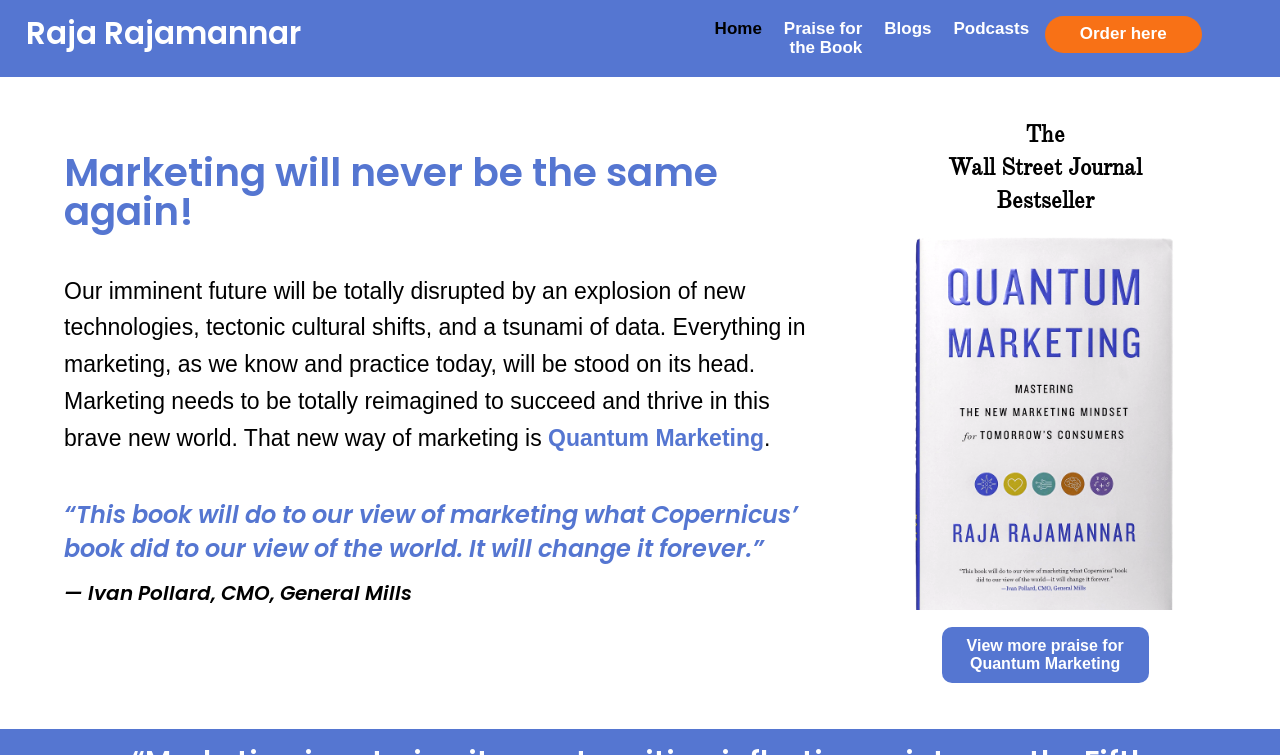Determine the bounding box coordinates of the clickable element to complete this instruction: "Order the book". Provide the coordinates in the format of four float numbers between 0 and 1, [left, top, right, bottom].

[0.816, 0.021, 0.939, 0.07]